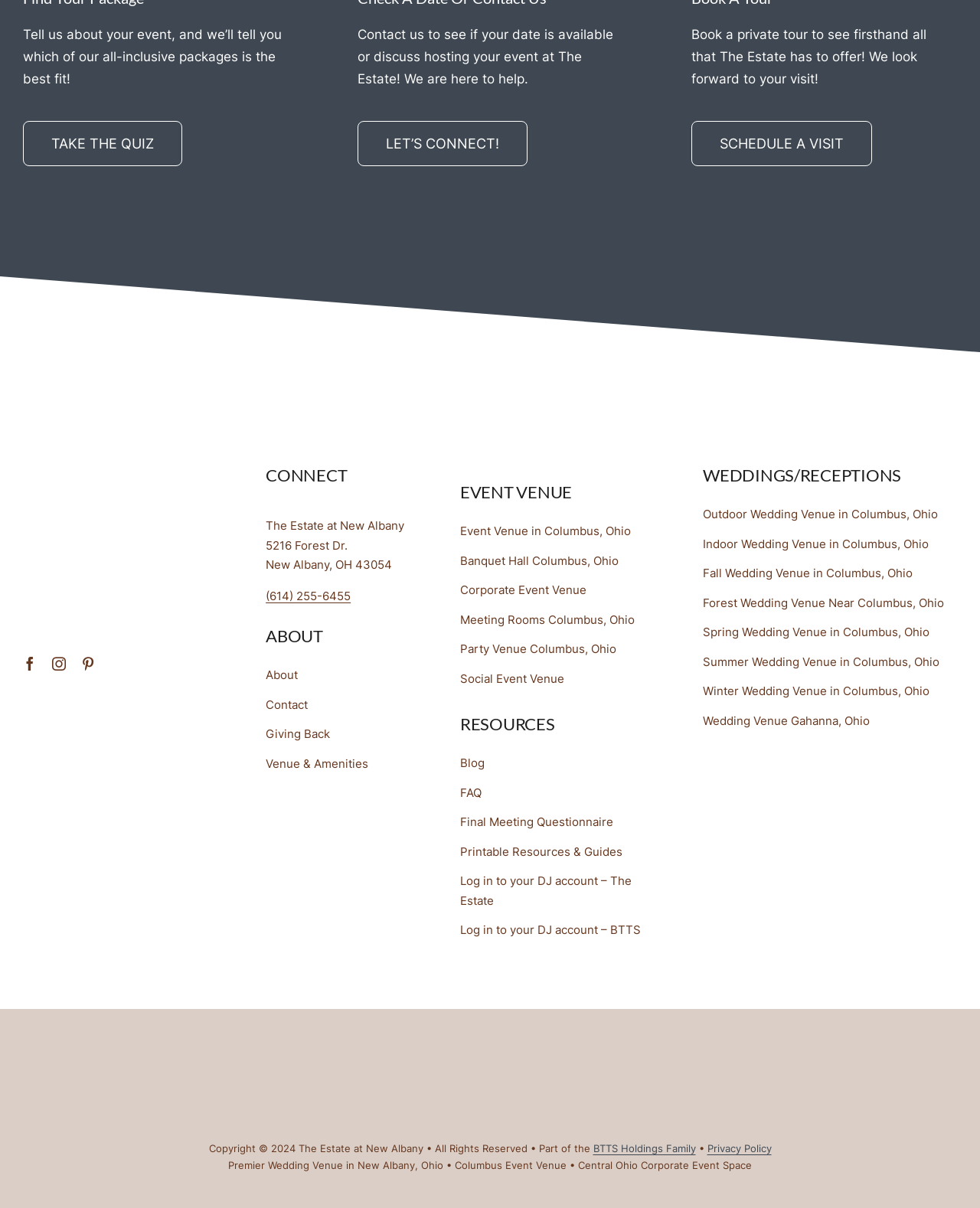Answer the following in one word or a short phrase: 
What is the name of the company that owns the venue?

BTTS Holdings Family